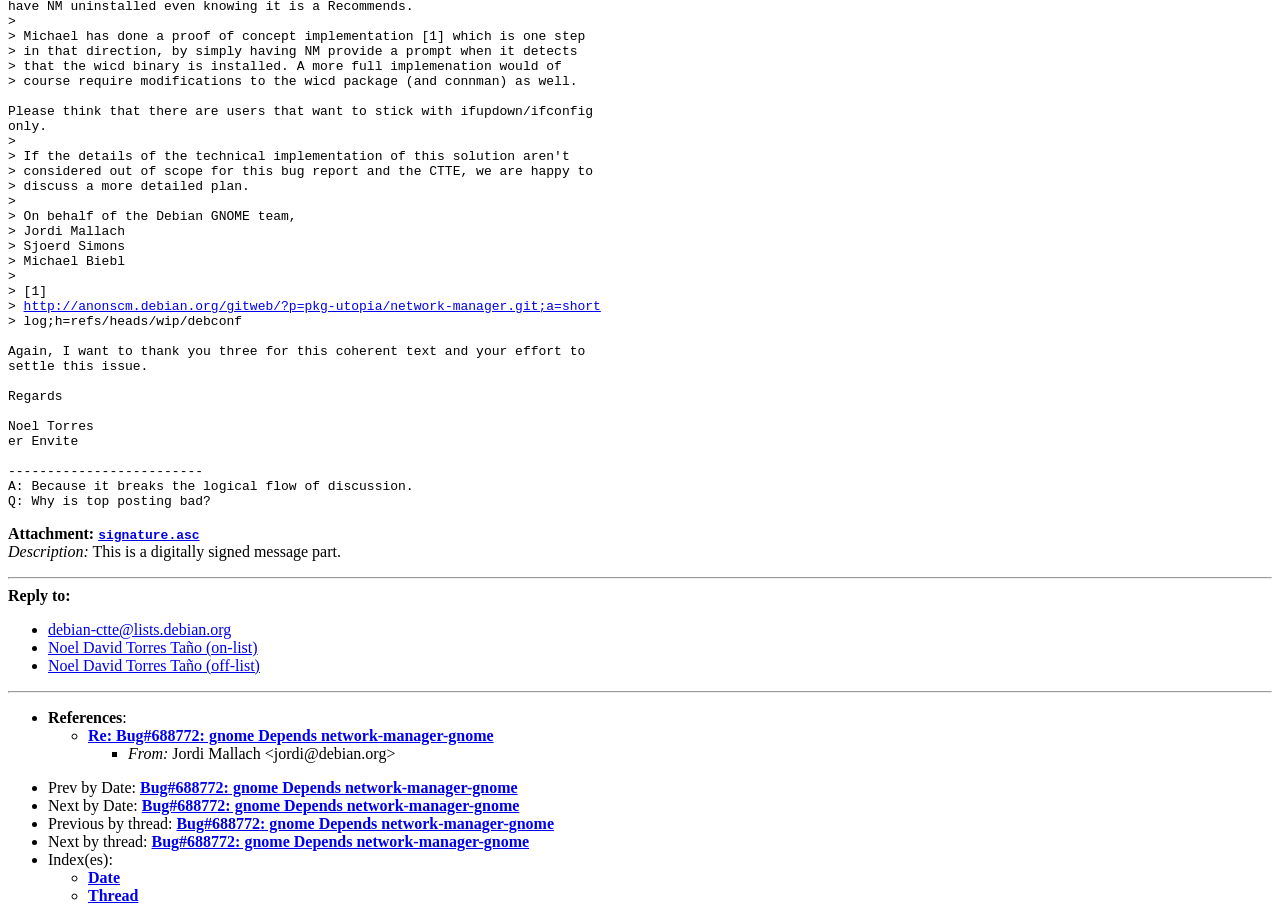Determine the bounding box coordinates for the clickable element to execute this instruction: "Explore popular templates". Provide the coordinates as four float numbers between 0 and 1, i.e., [left, top, right, bottom].

None